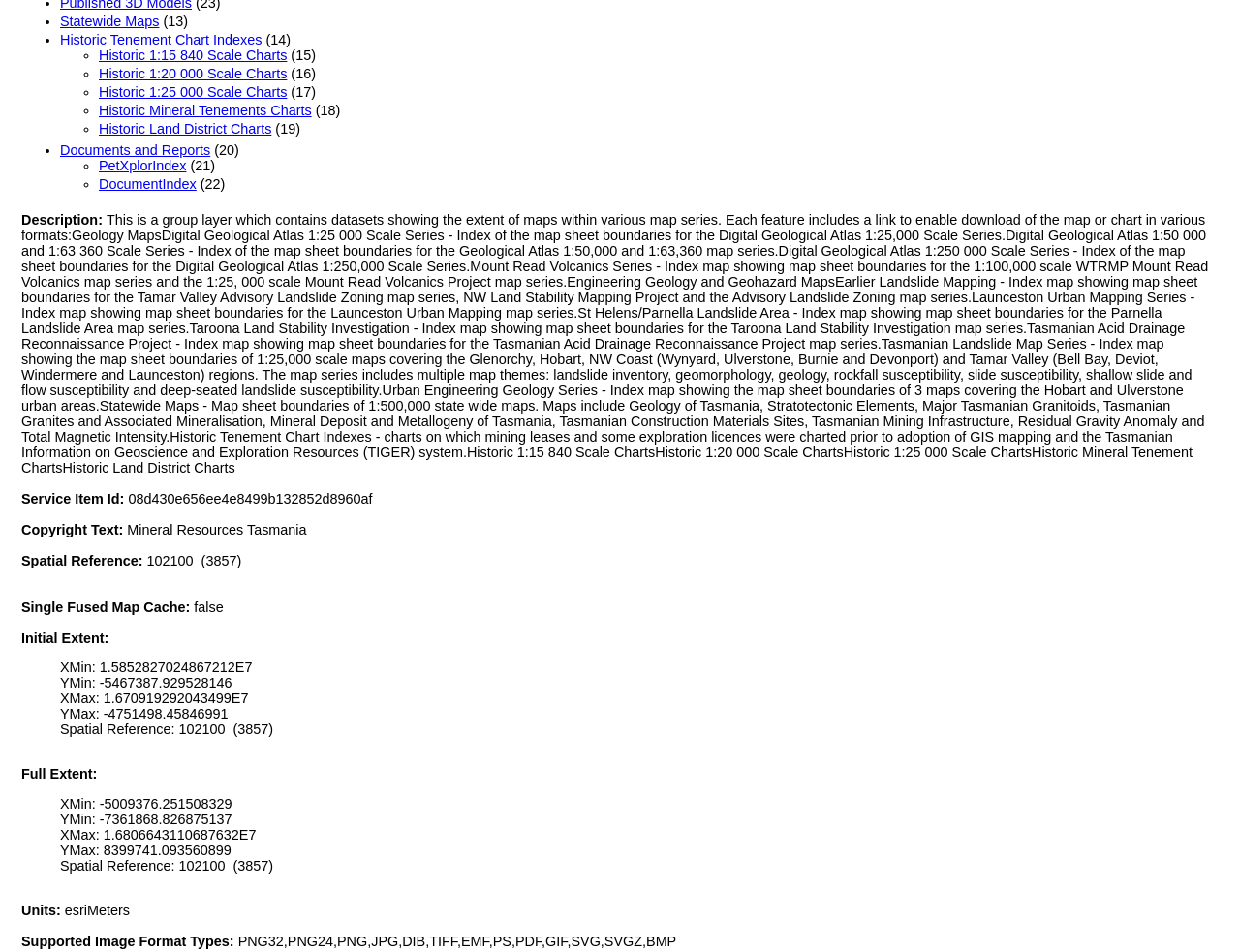Based on the element description "Historic Mineral Tenements Charts", predict the bounding box coordinates of the UI element.

[0.08, 0.108, 0.251, 0.124]